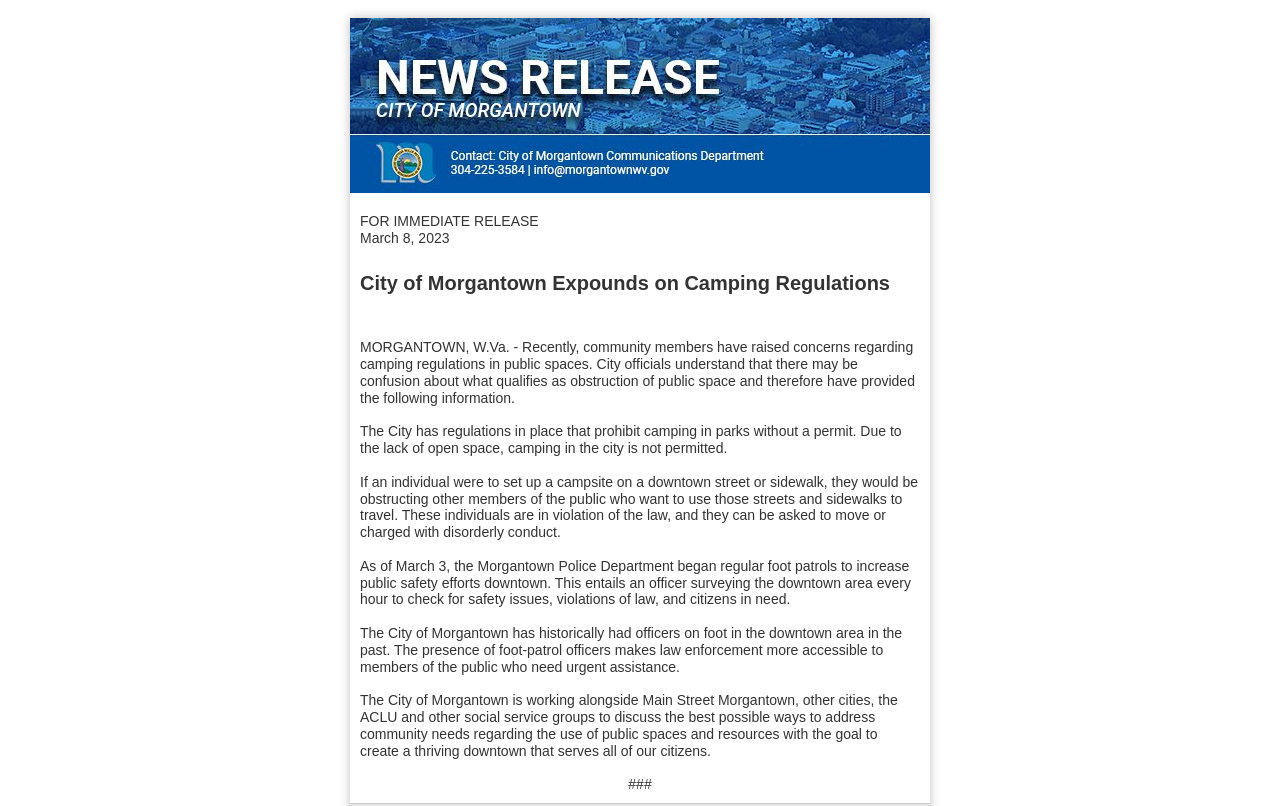What is the main topic of this news release?
Answer the question with a detailed explanation, including all necessary information.

The main topic of this news release is camping regulations, as indicated by the text 'City of Morgantown Expounds on Camping Regulations' and the subsequent discussion about camping in public spaces and parks.